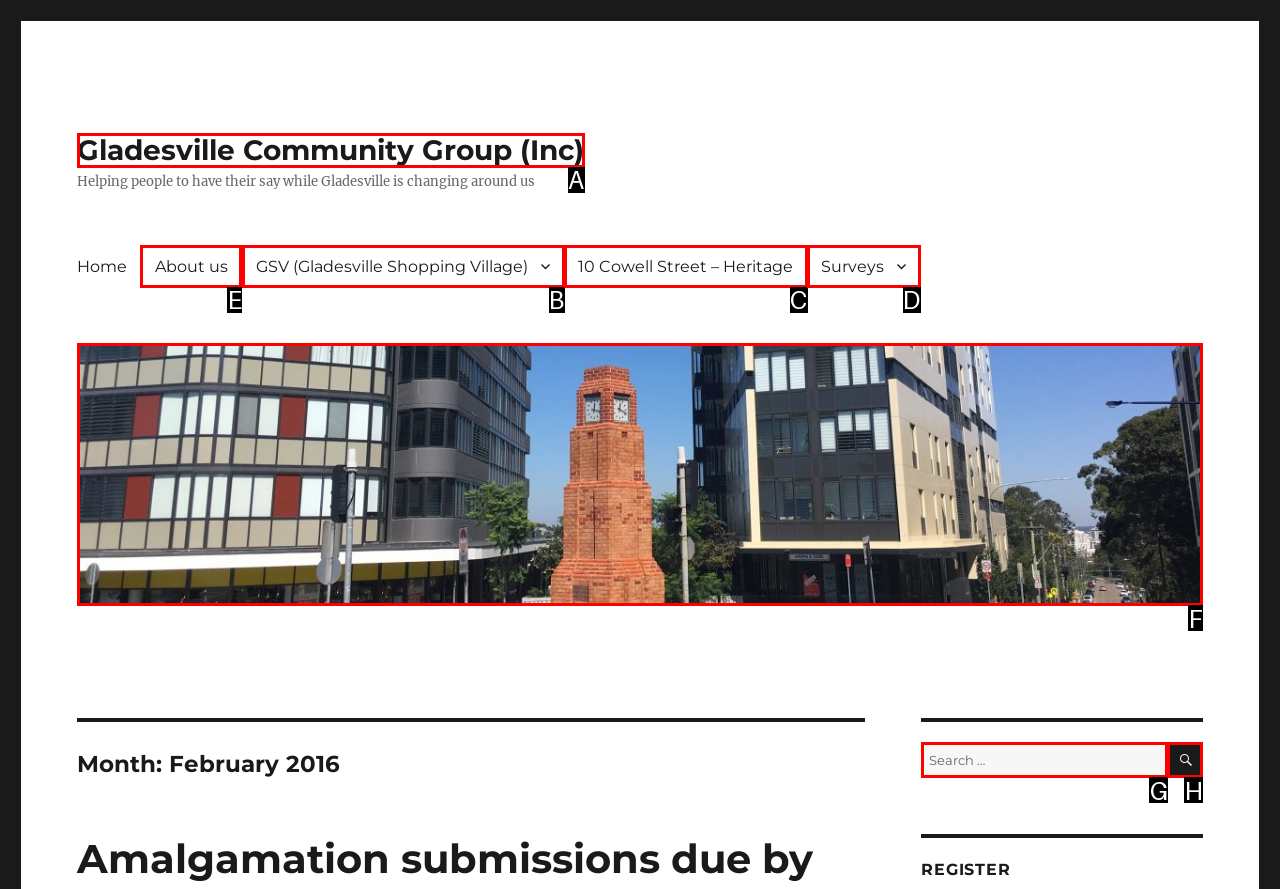Identify the HTML element to select in order to accomplish the following task: view about us
Reply with the letter of the chosen option from the given choices directly.

E